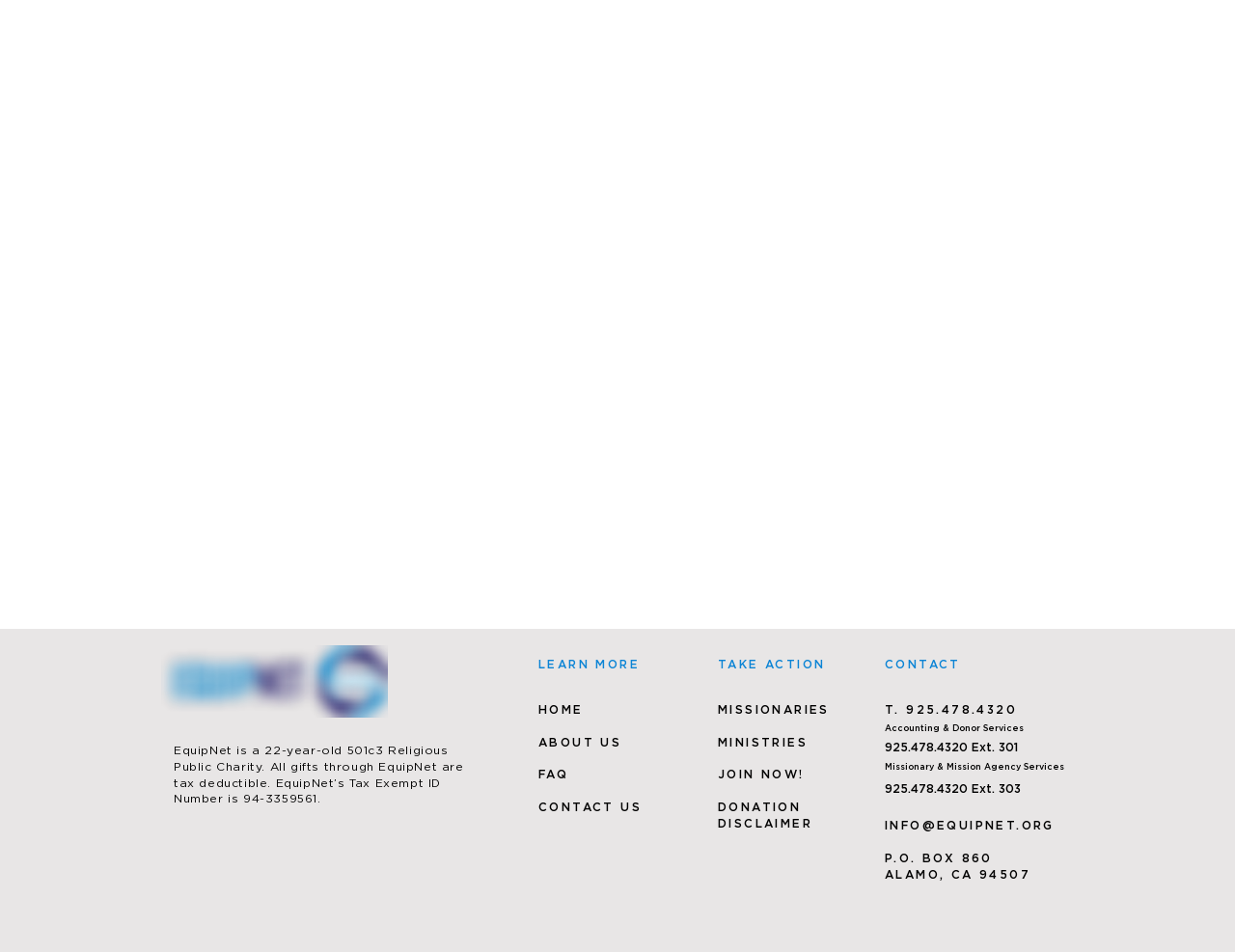What is the name of the organization?
Your answer should be a single word or phrase derived from the screenshot.

EquipNet